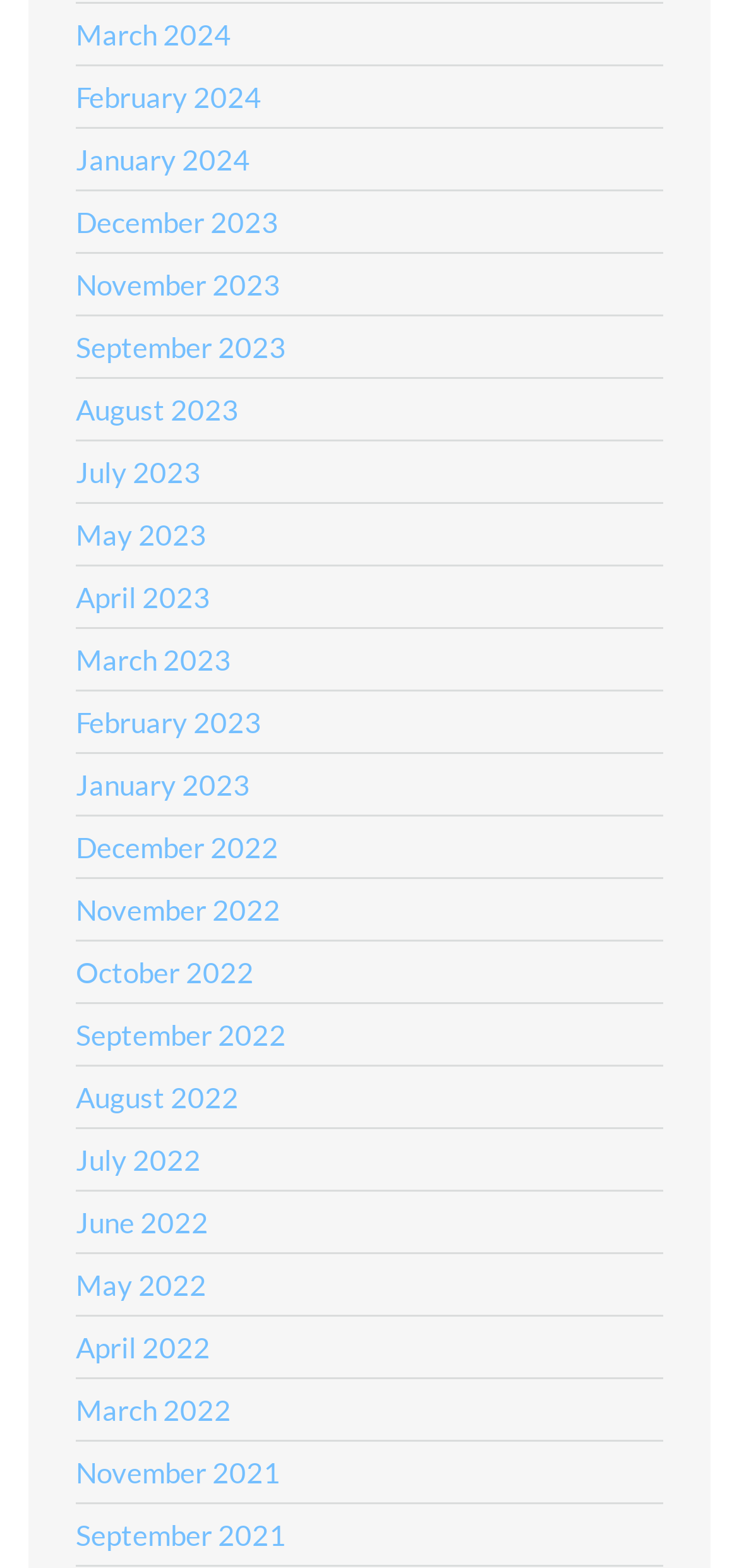Could you find the bounding box coordinates of the clickable area to complete this instruction: "browse September 2022"?

[0.103, 0.647, 0.387, 0.674]